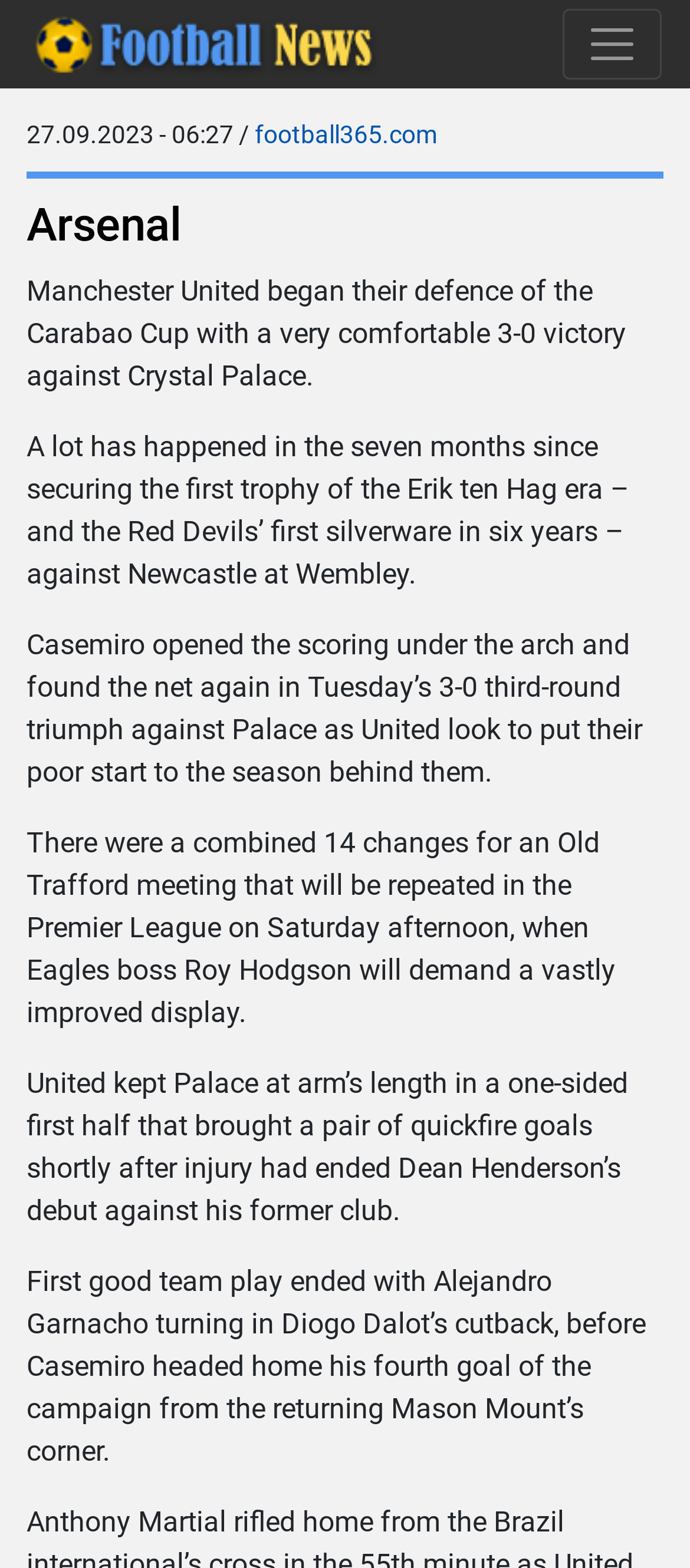Who is the manager of Crystal Palace?
Look at the image and provide a detailed response to the question.

The answer can be found in the text 'There were a combined 14 changes for an Old Trafford meeting that will be repeated in the Premier League on Saturday afternoon, when Eagles boss Roy Hodgson will demand a vastly improved display.' which indicates that Roy Hodgson is the manager of Crystal Palace.